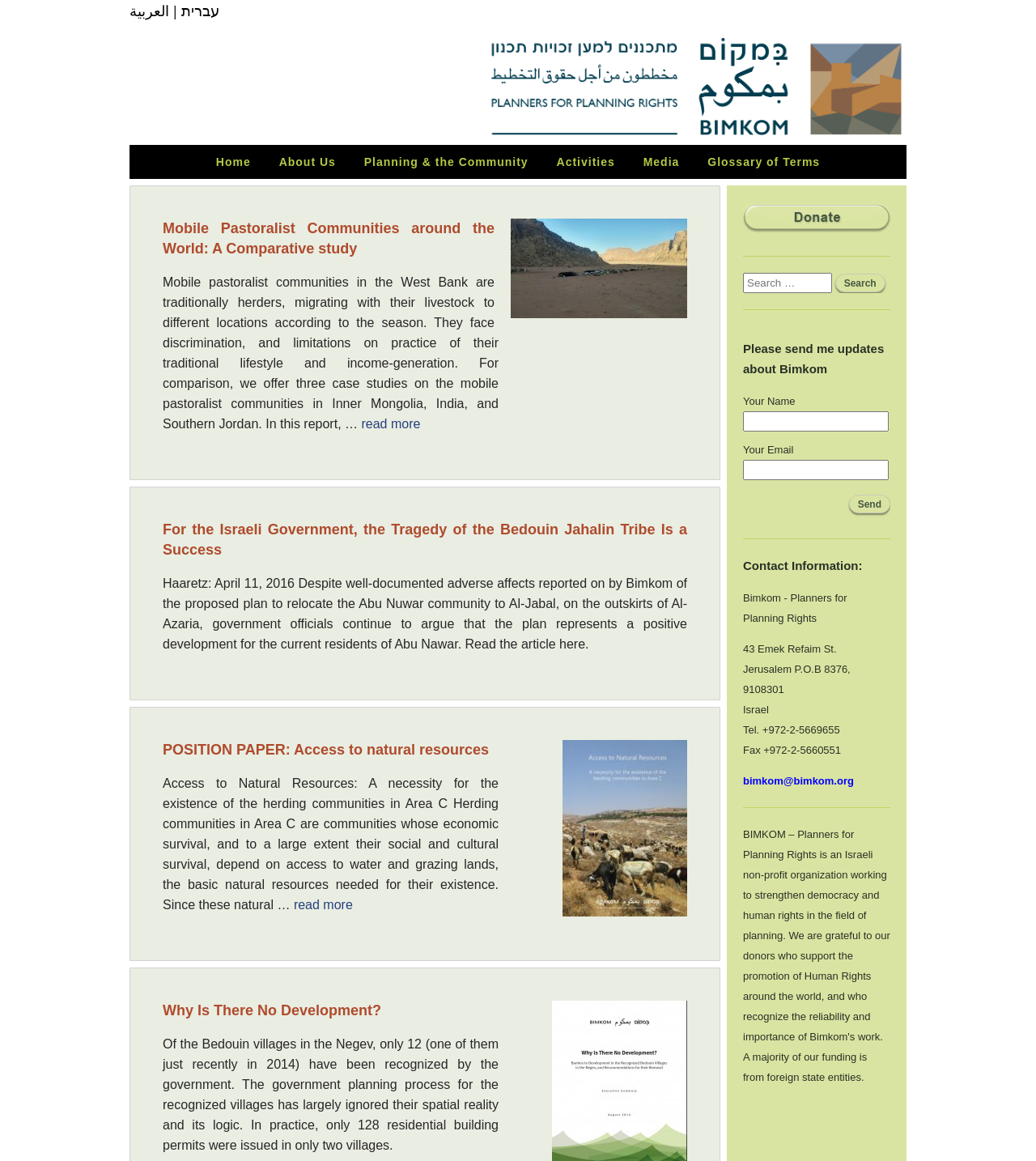Examine the image and give a thorough answer to the following question:
How can I contact Bimkom?

I found the answer by looking at the contact information section, where I saw the email address 'bimkom@bimkom.org' and phone numbers 'Tel. +972-2-5669655' and 'Fax +972-2-5660551'. This suggests that I can contact Bimkom by email or phone.